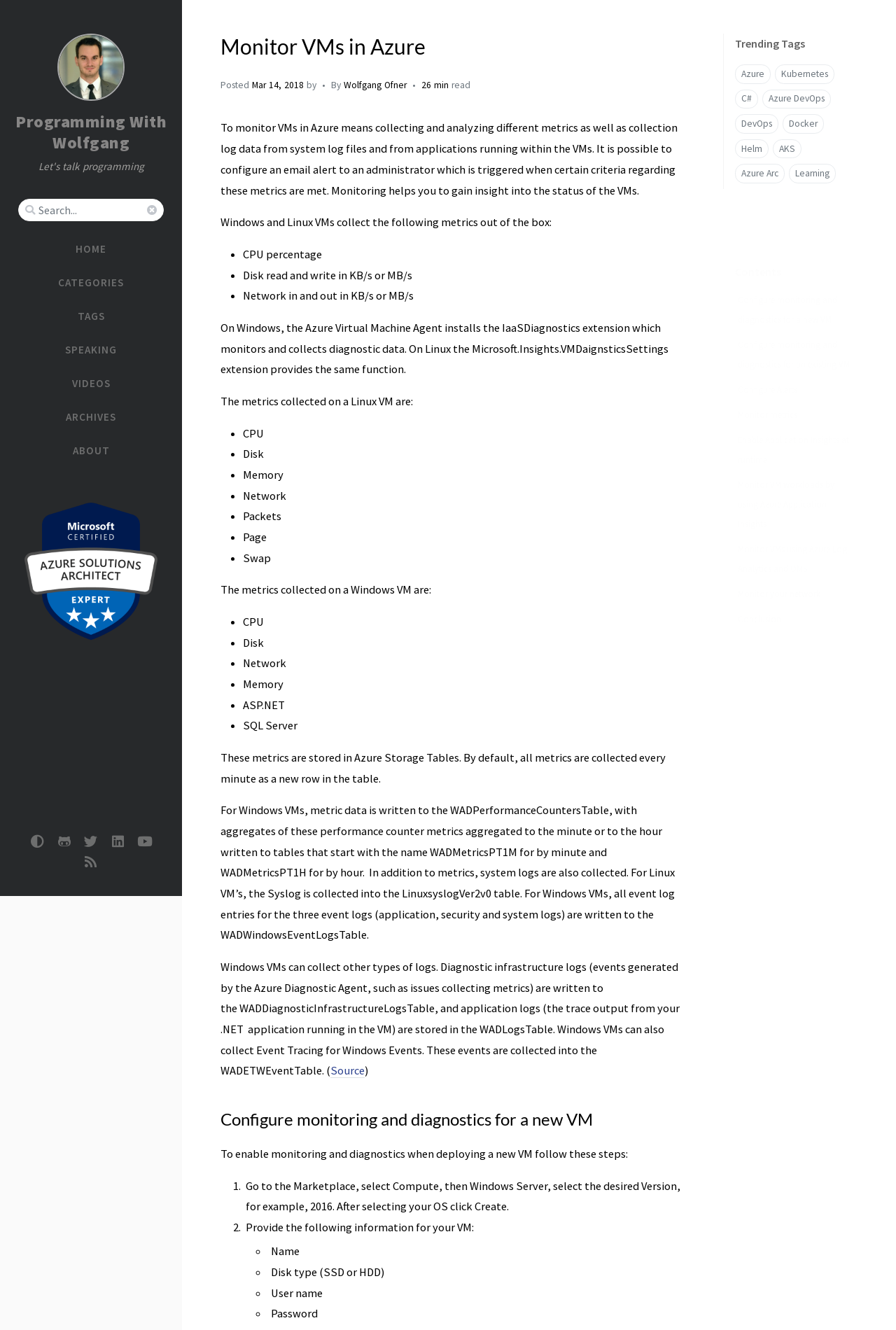Extract the bounding box coordinates of the UI element described by: "Home". The coordinates should include four float numbers ranging from 0 to 1, e.g., [left, top, right, bottom].

None